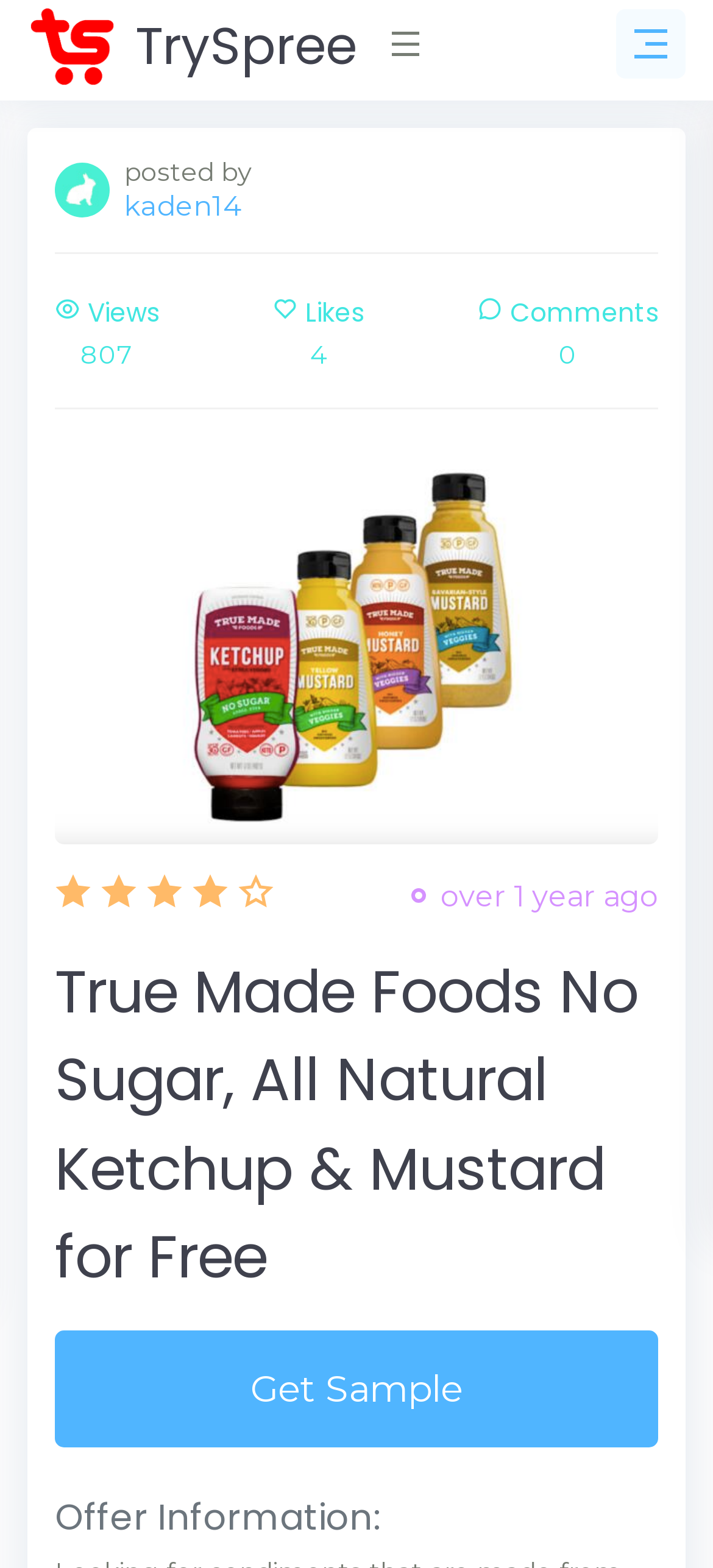Extract the bounding box coordinates of the UI element described: "Get Sample". Provide the coordinates in the format [left, top, right, bottom] with values ranging from 0 to 1.

[0.077, 0.849, 0.923, 0.923]